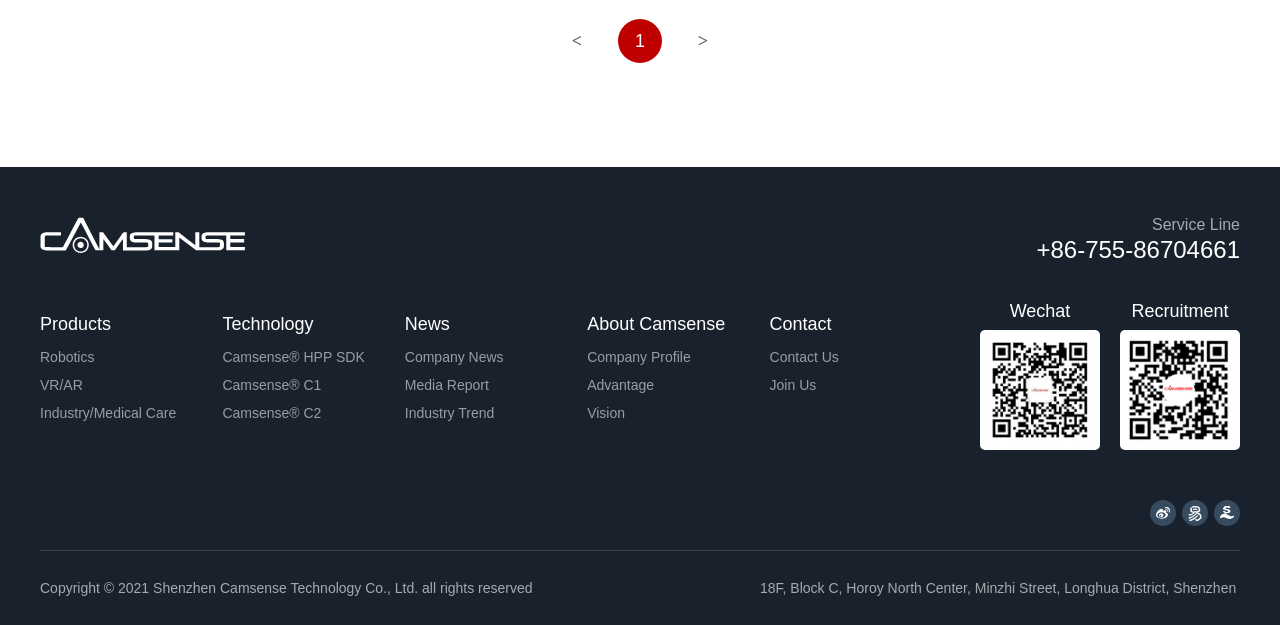Show the bounding box coordinates for the HTML element as described: ">".

[0.532, 0.03, 0.566, 0.101]